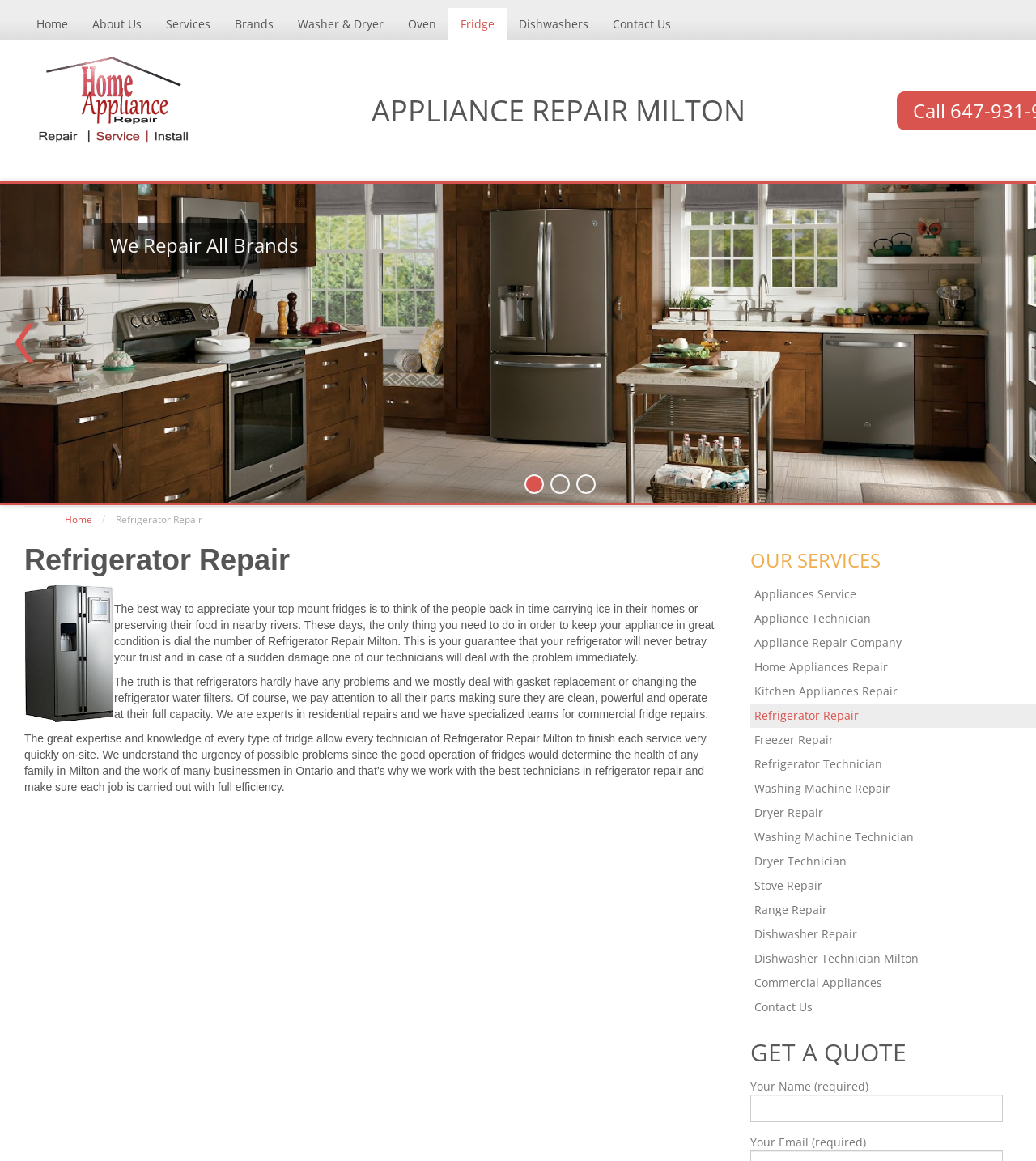Kindly determine the bounding box coordinates of the area that needs to be clicked to fulfill this instruction: "Click on the 'appliance repair milton' link".

[0.032, 0.044, 0.188, 0.125]